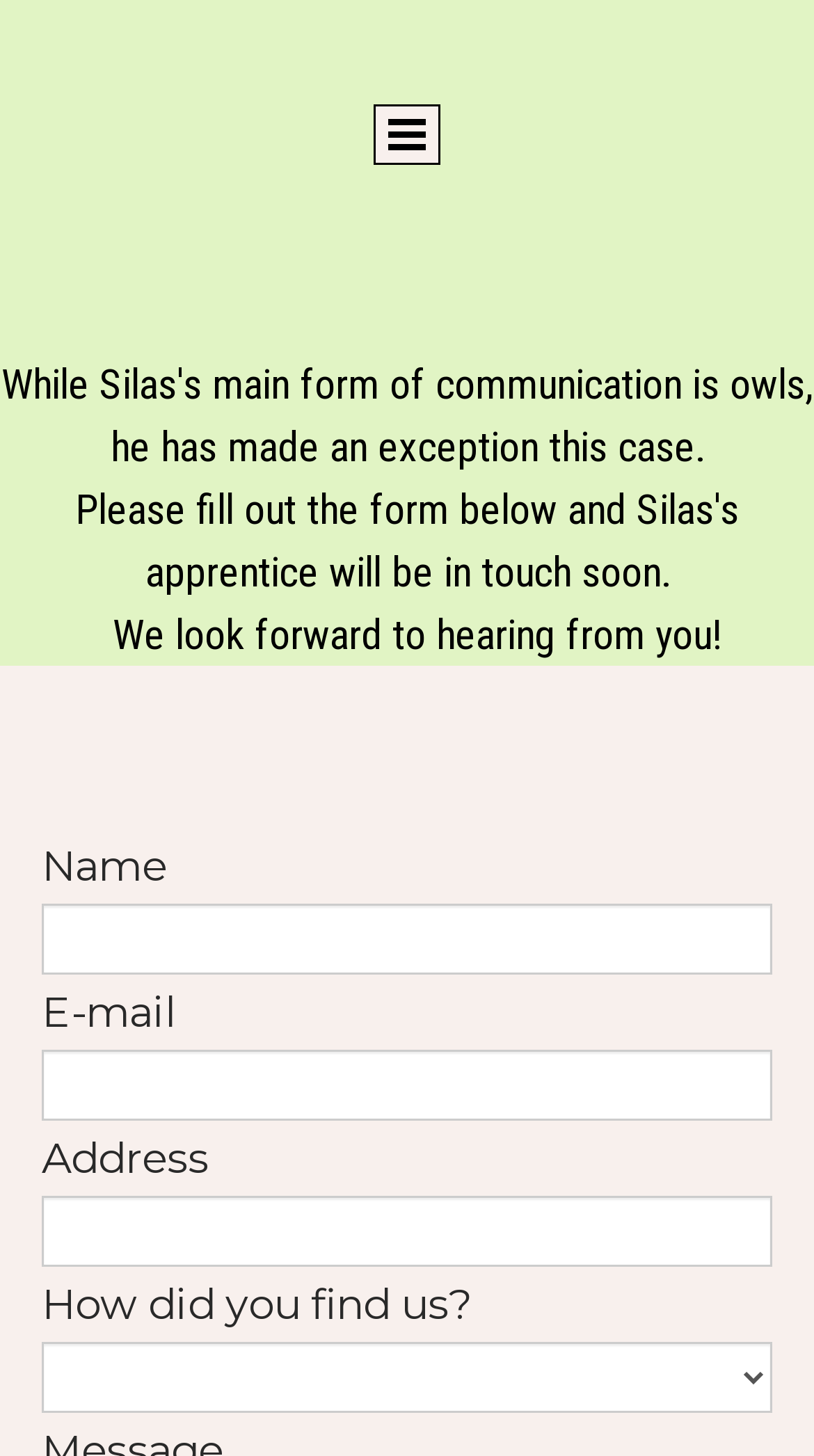Respond with a single word or short phrase to the following question: 
What is the first field in the form?

Name